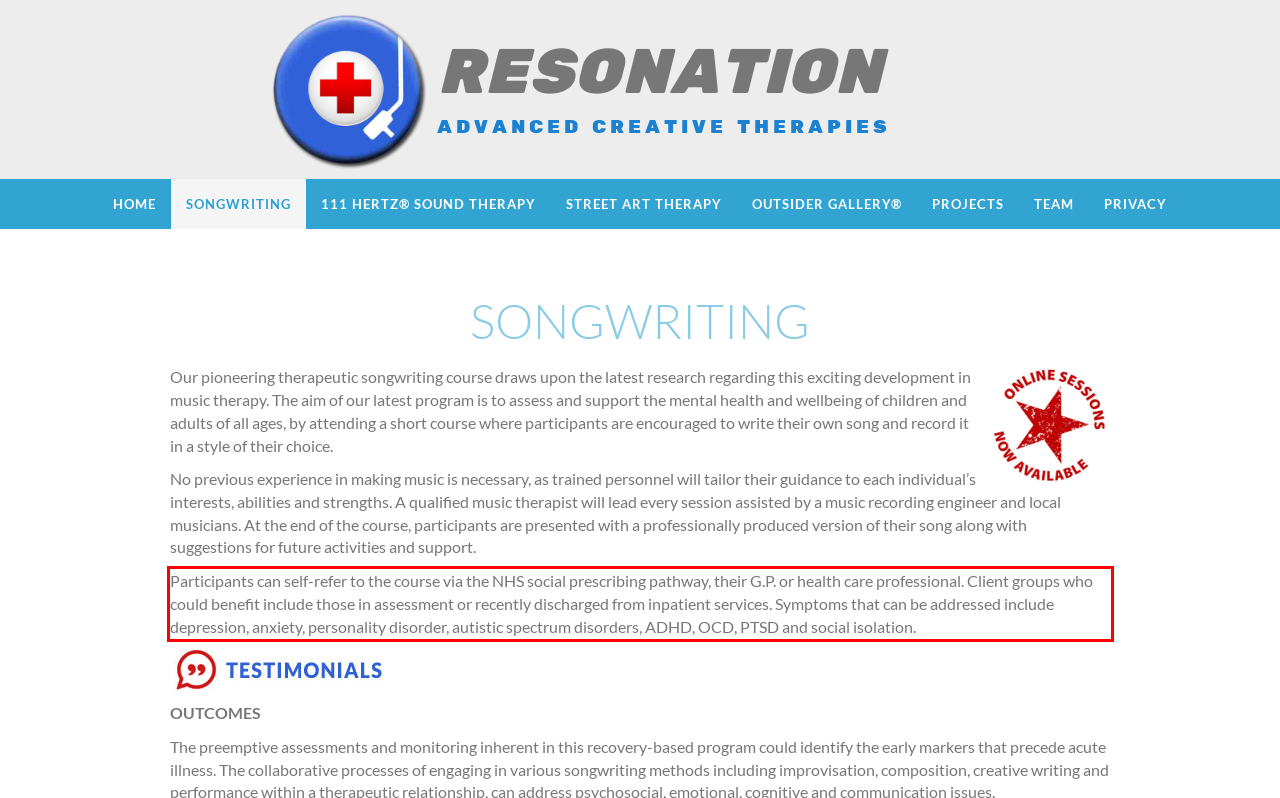From the given screenshot of a webpage, identify the red bounding box and extract the text content within it.

Participants can self-refer to the course via the NHS social prescribing pathway, their G.P. or health care professional. Client groups who could benefit include those in assessment or recently discharged from inpatient services. Symptoms that can be addressed include depression, anxiety, personality disorder, autistic spectrum disorders, ADHD, OCD, PTSD and social isolation.